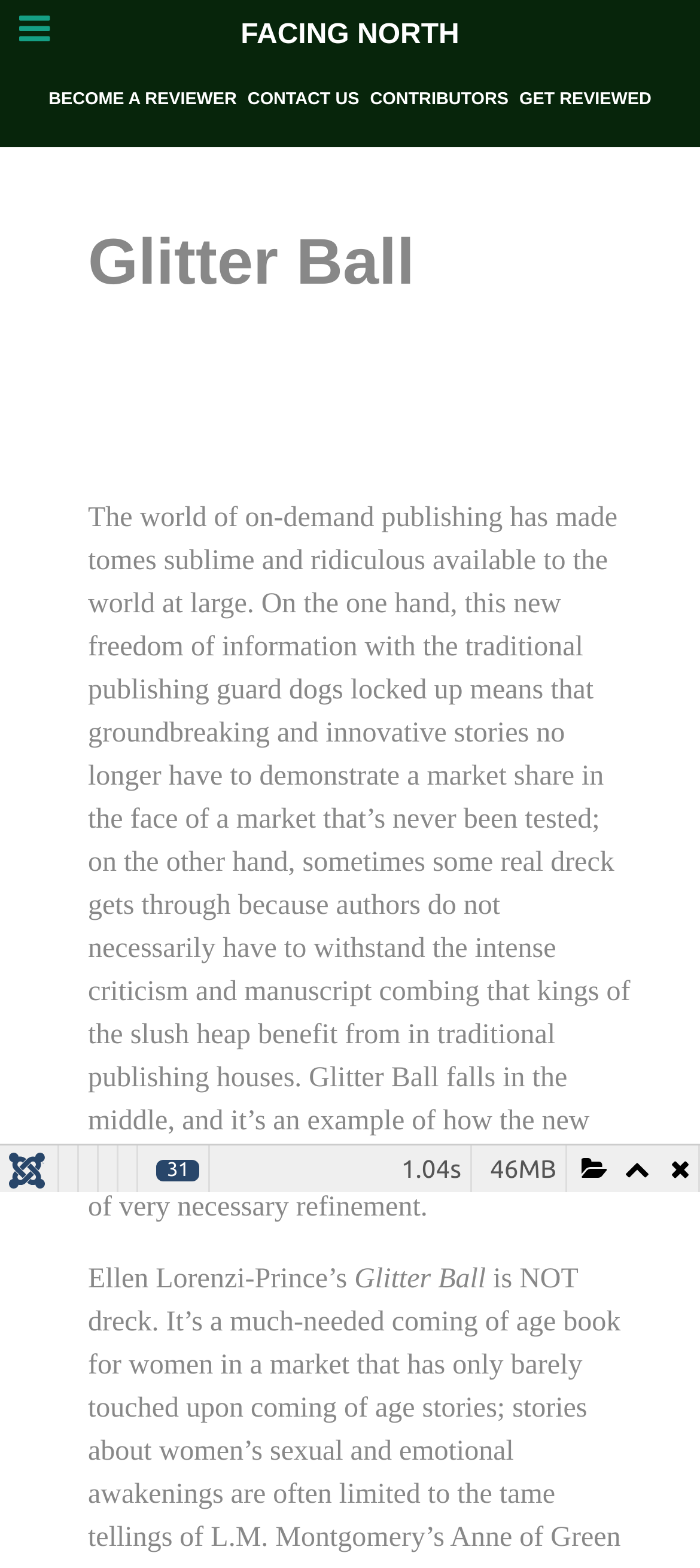What is the name of the book being reviewed?
From the screenshot, supply a one-word or short-phrase answer.

Glitter Ball